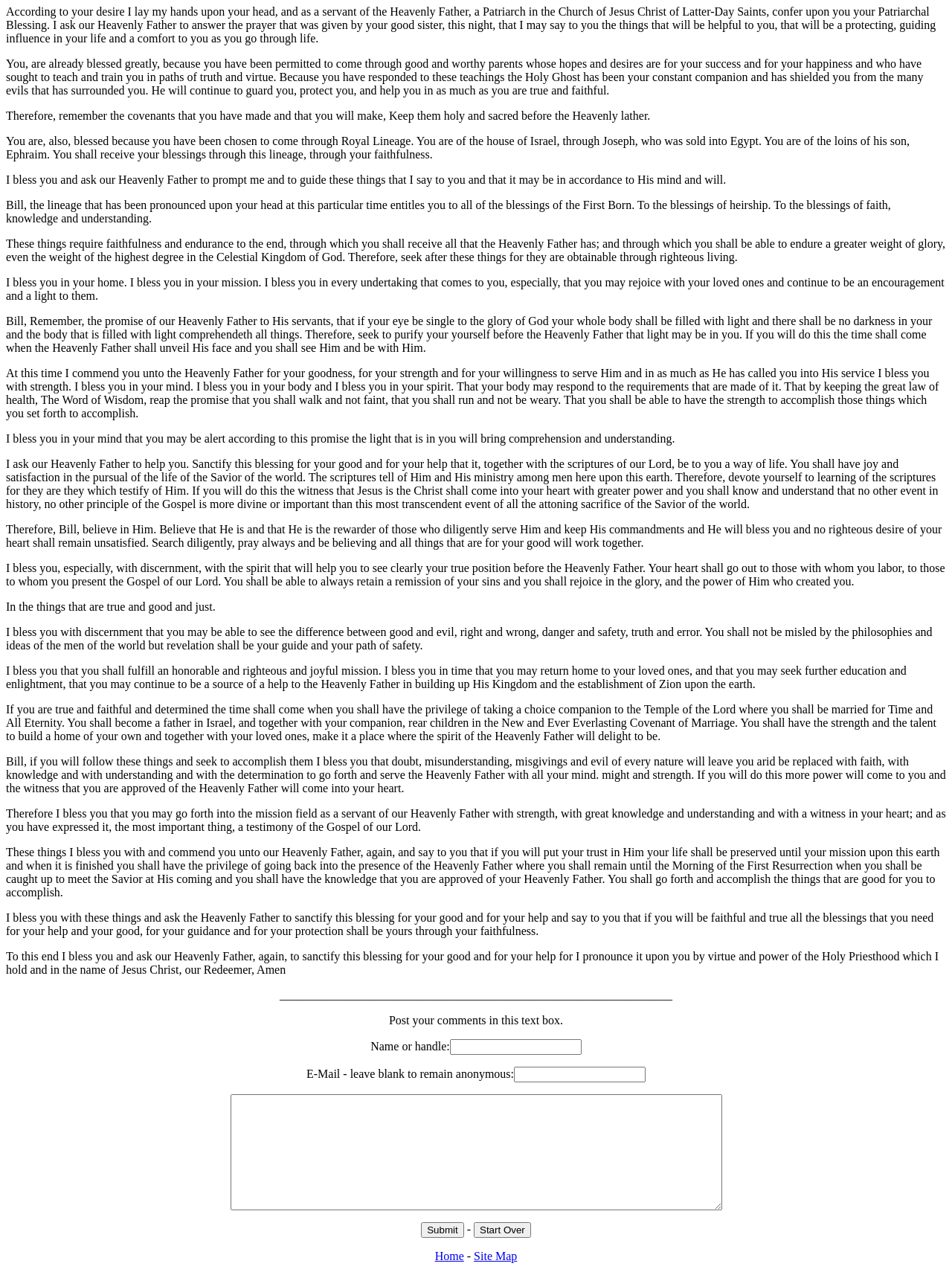Determine the bounding box for the HTML element described here: "parent_node: - value="Start Over"". The coordinates should be given as [left, top, right, bottom] with each number being a float between 0 and 1.

[0.498, 0.959, 0.558, 0.971]